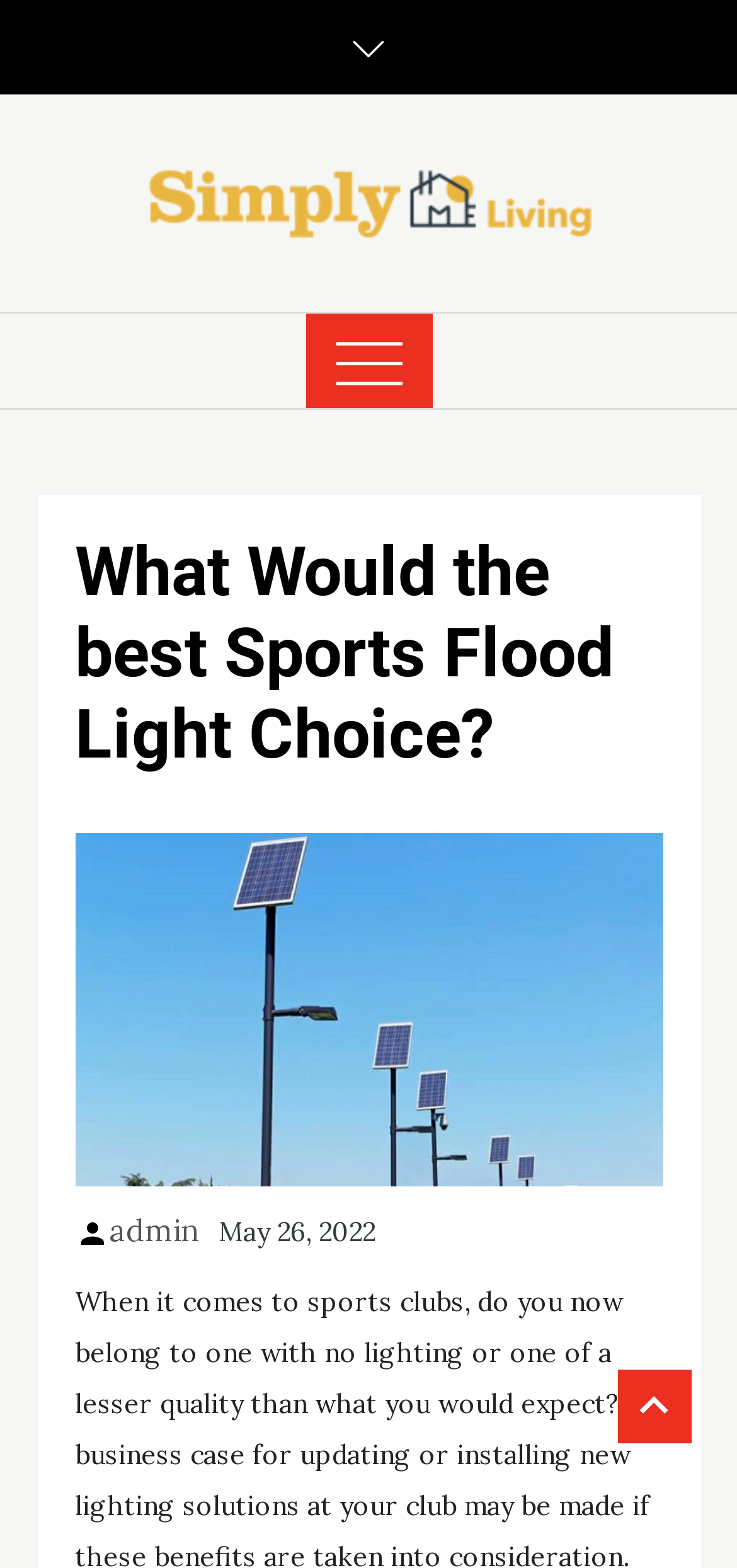Please provide a brief answer to the question using only one word or phrase: 
What is the purpose of the image at the top of the page?

Decoration or illustration